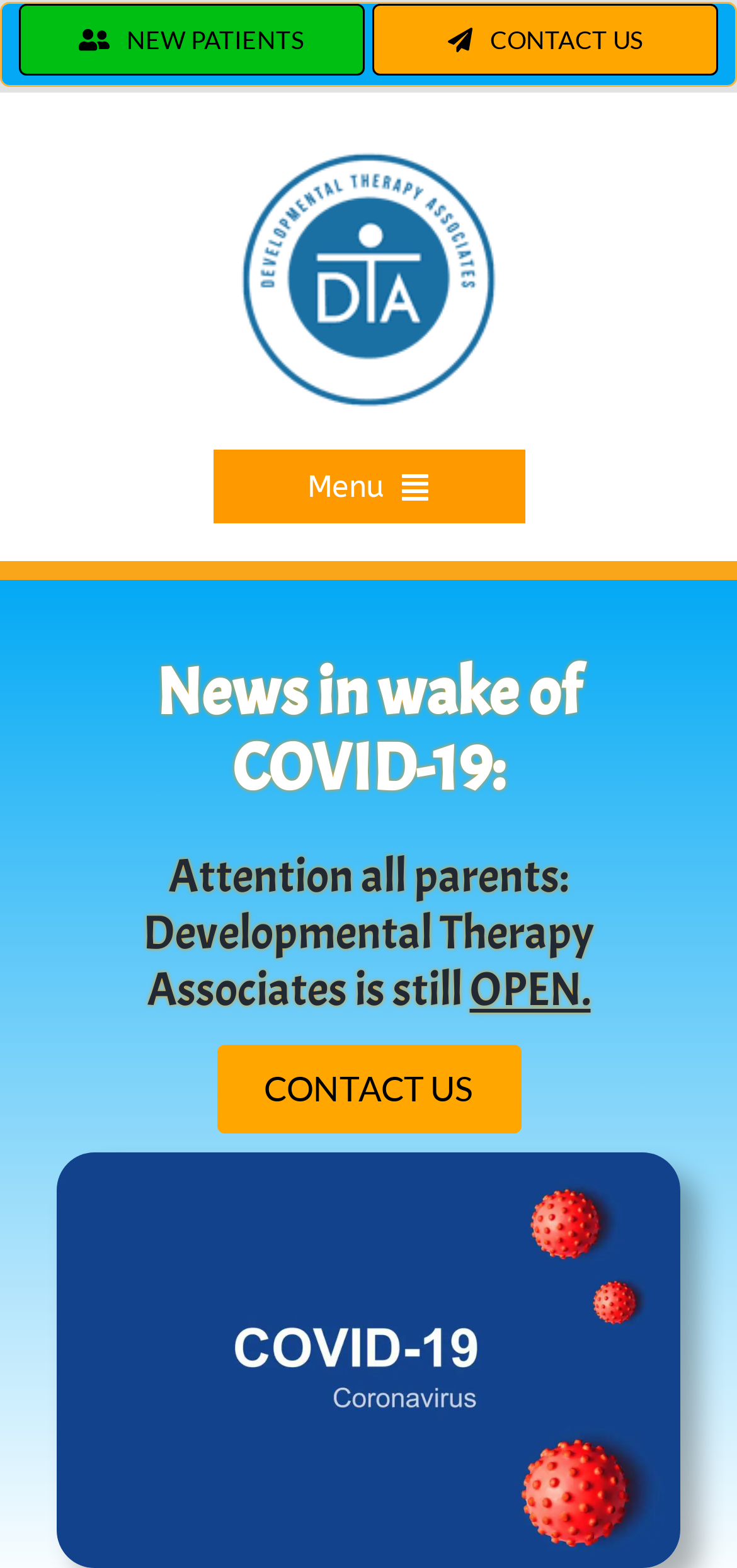What is the purpose of the 'CONTACT US' link?
Refer to the image and provide a thorough answer to the question.

I found multiple instances of the 'CONTACT US' link on the page. Its purpose is likely to allow users to contact the organization, possibly to inquire about their services or to get in touch with them for other reasons.